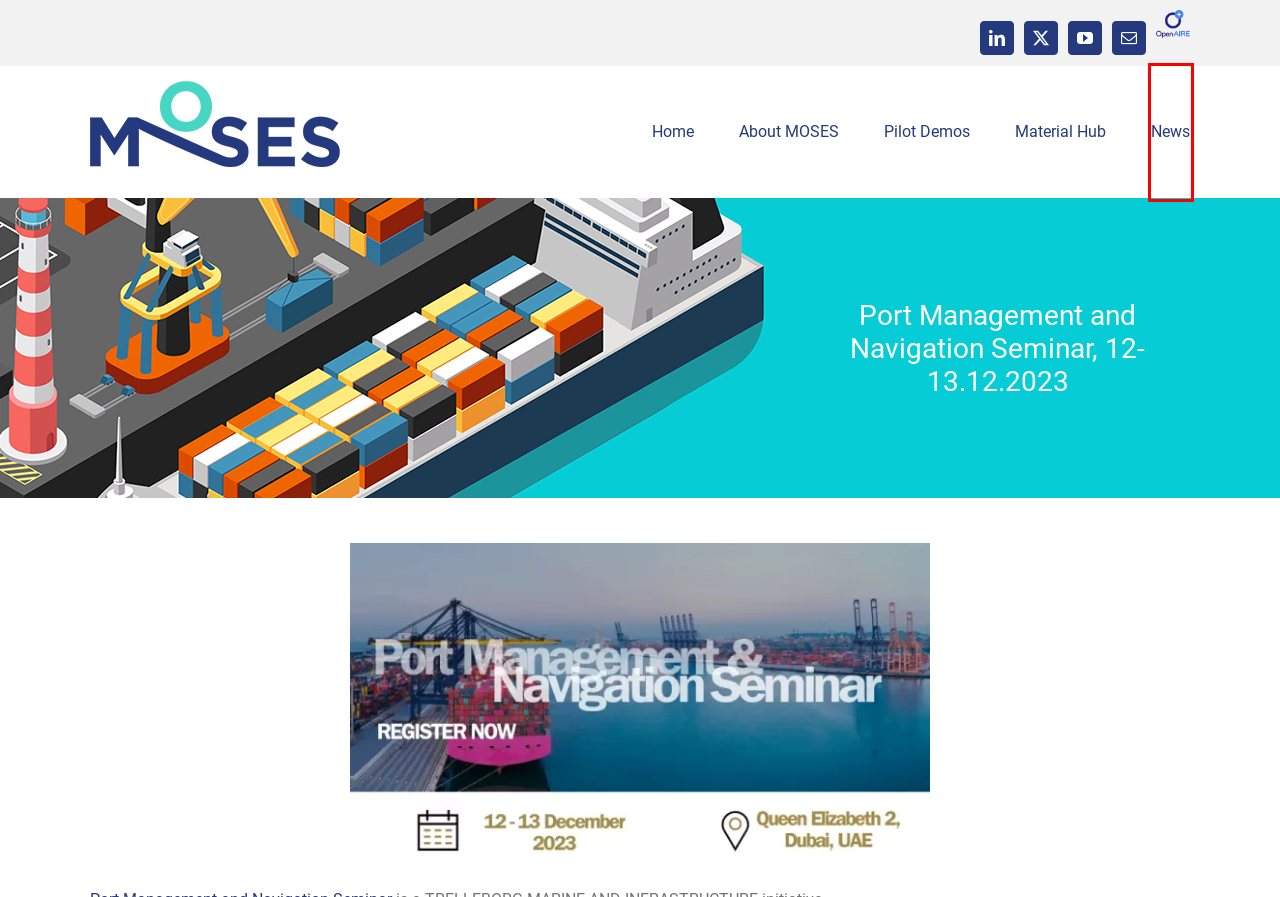You have a screenshot of a webpage with a red bounding box around an element. Identify the webpage description that best fits the new page that appears after clicking the selected element in the red bounding box. Here are the candidates:
A. Posidonia 2024, 03-07.06.2024 - Moses
B. Imprint - Moses
C. MOSES at EU Blue Economy report 2024 - Moses
D. Material Hub - Moses
E. MOSES
F. MOSES Glossary - Moses
G. News - Moses
H. Home - Moses

G